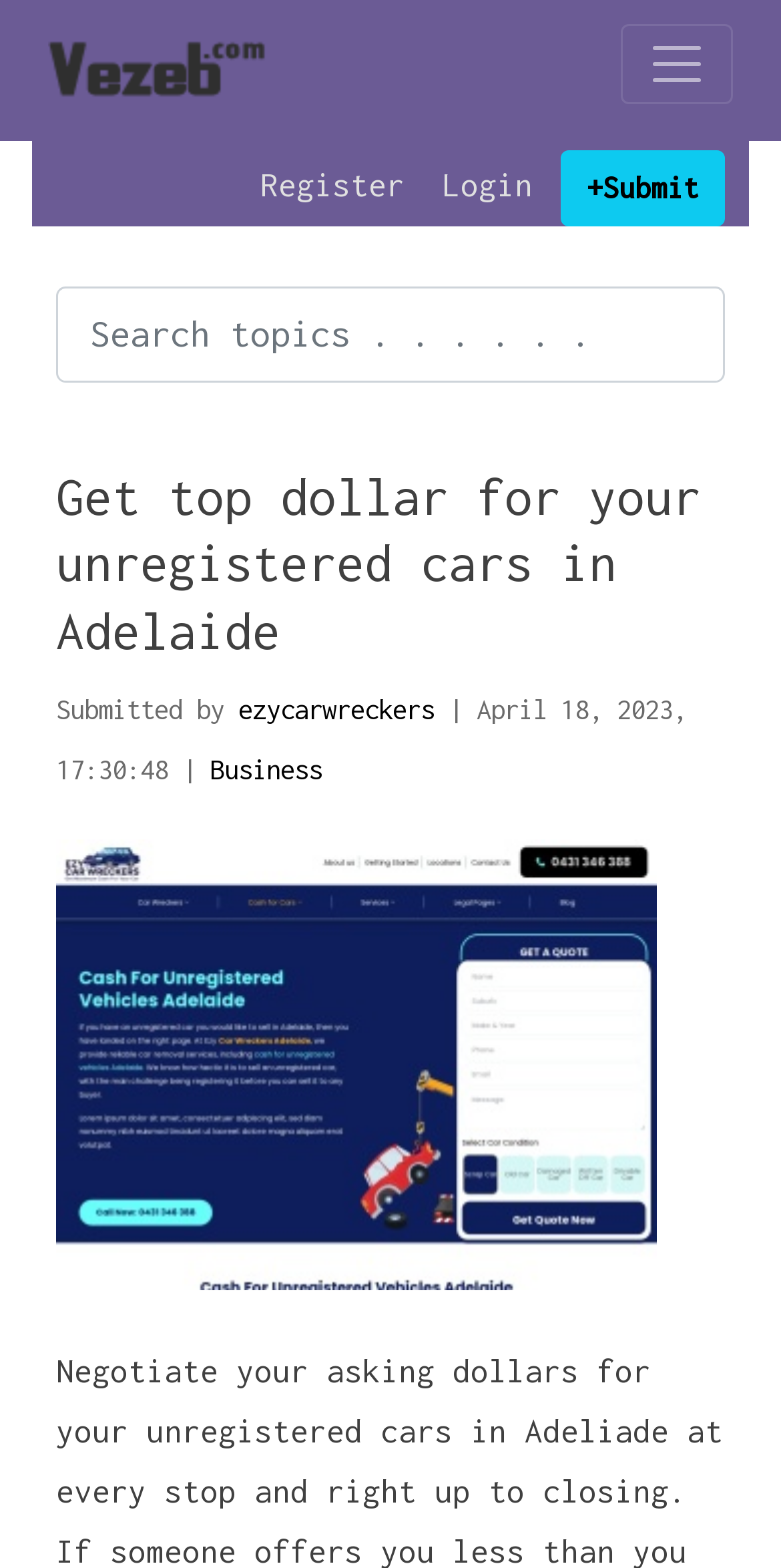What is the primary action a user can take on this website?
Answer the question in as much detail as possible.

The webpage contains a prominent '+Submit' button, indicating that the primary action a user can take on this website is to submit a car for sale.